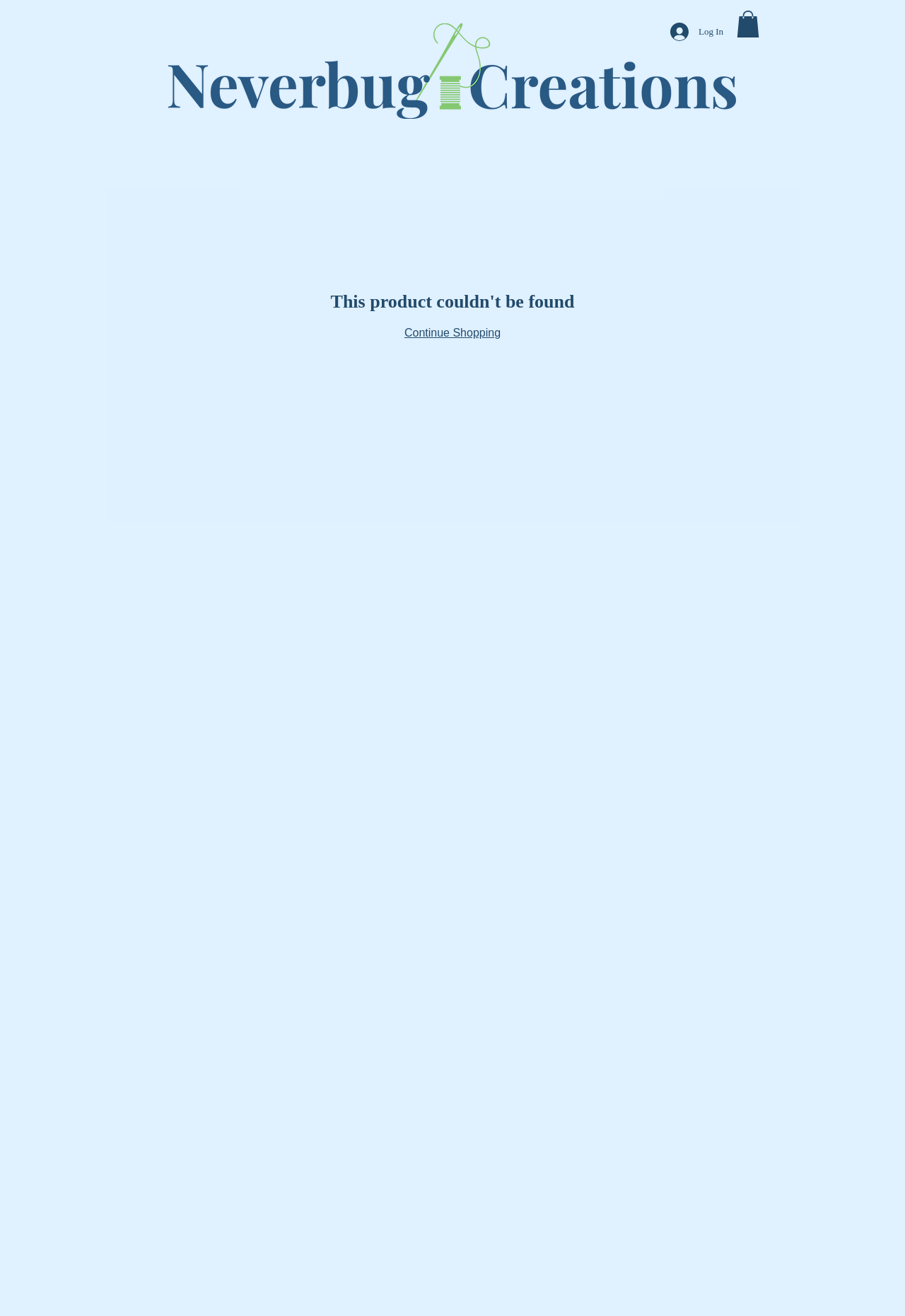Carefully observe the image and respond to the question with a detailed answer:
What social media platform is represented by the image?

The image 'Facebook Cover Photo.png' at coordinates [0.266, 0.029, 0.734, 0.152] suggests that the website has a presence on Facebook and the image is likely a cover photo for their Facebook page.